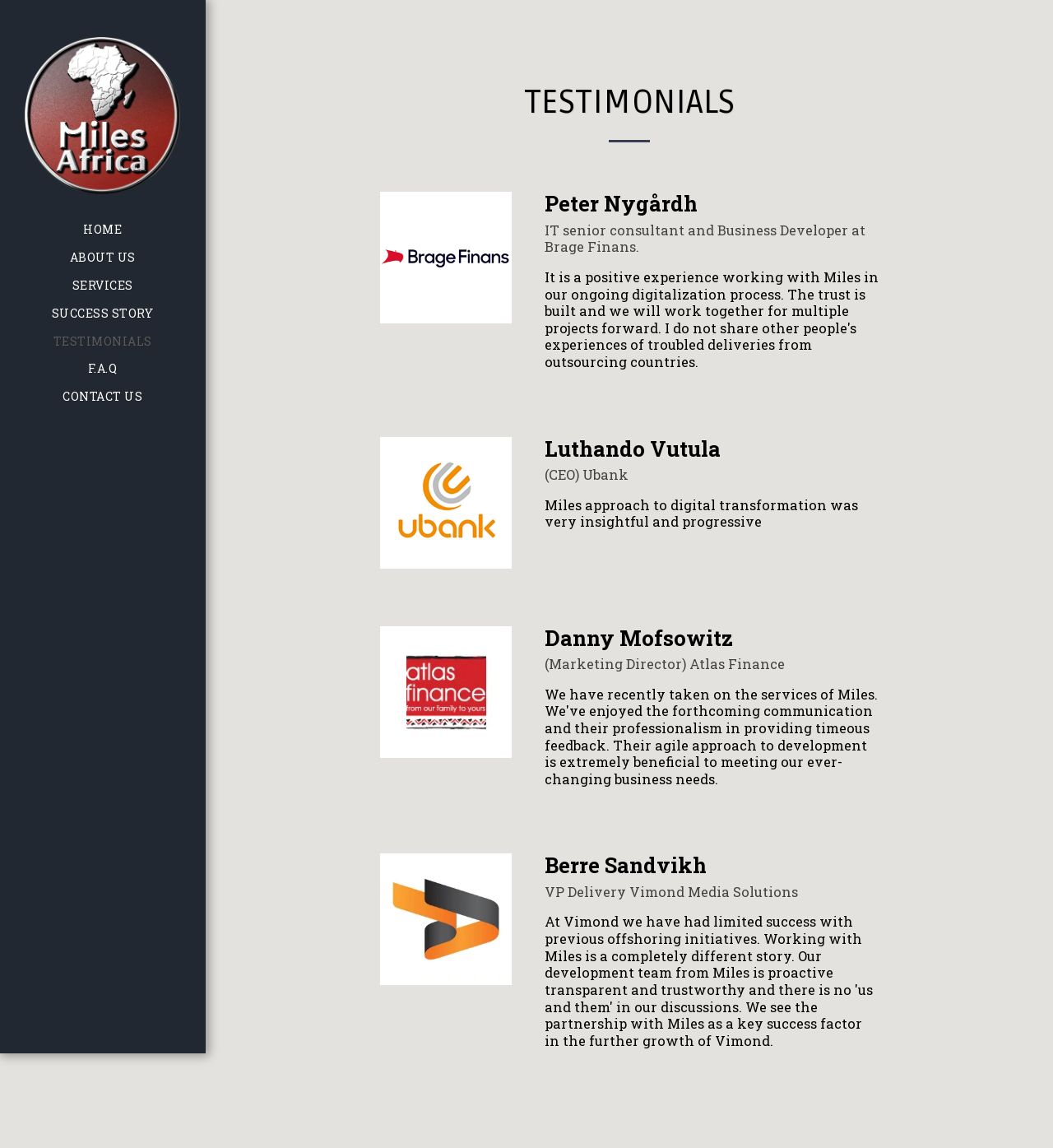Identify the coordinates of the bounding box for the element described below: "Miles Africa". Return the coordinates as four float numbers between 0 and 1: [left, top, right, bottom].

[0.016, 0.032, 0.179, 0.169]